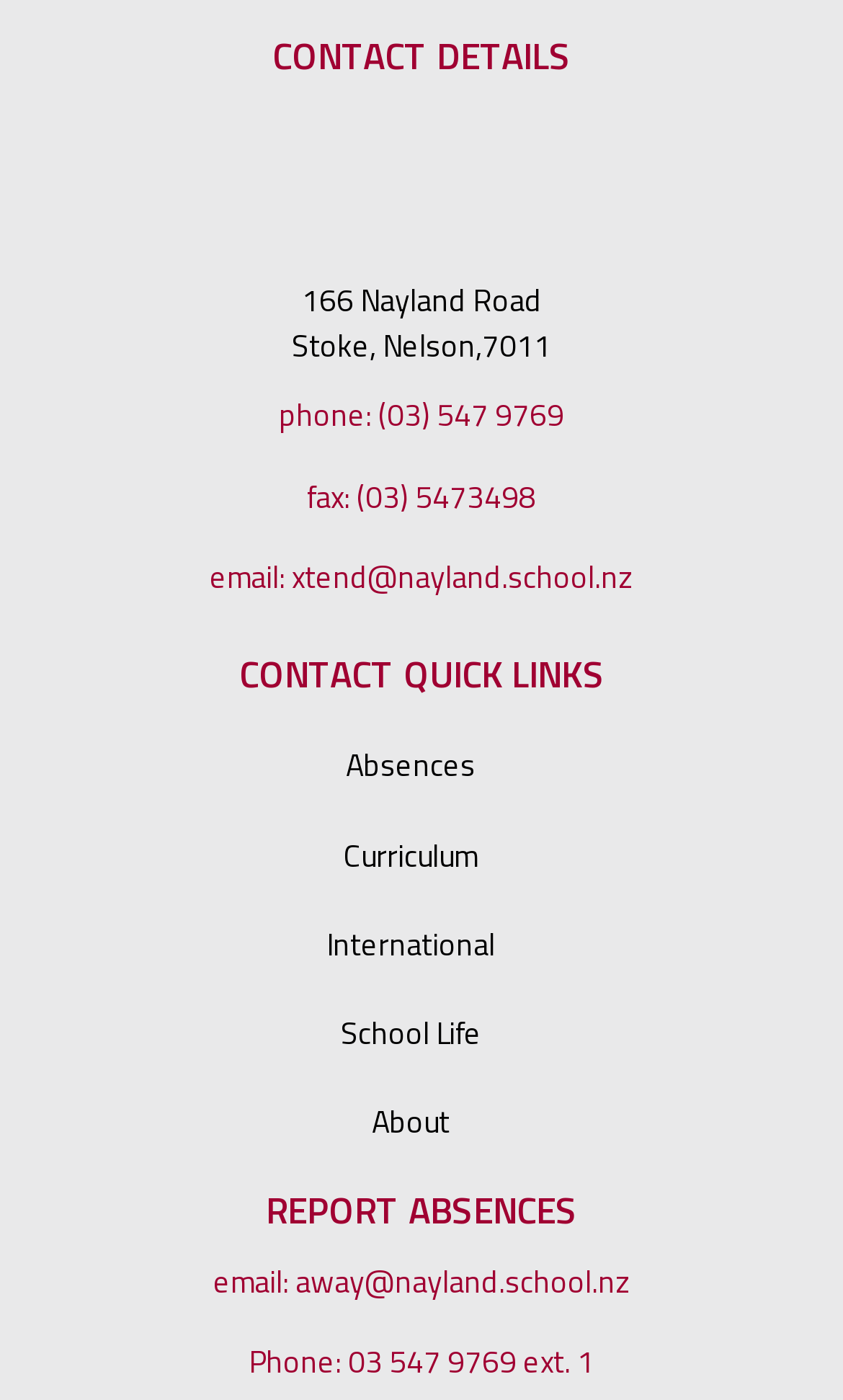What is the email address for reporting absences?
Please provide a detailed and comprehensive answer to the question.

I found the email address by looking at the 'REPORT ABSENCES' section, where it is listed as 'email: away@nayland.school.nz'.